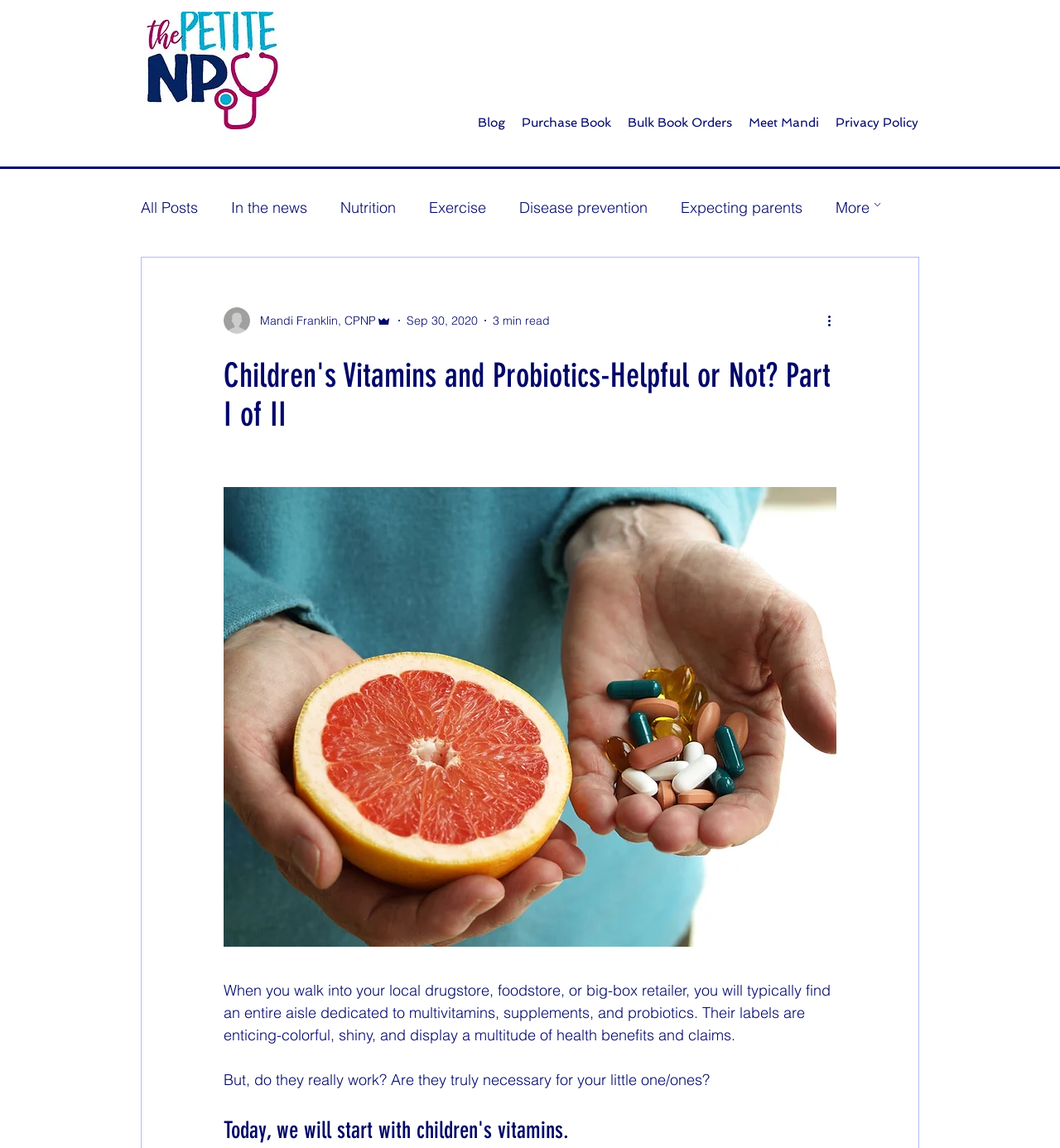Answer this question using a single word or a brief phrase:
What is the purpose of the blog post?

To discuss the effectiveness of children's vitamins and probiotics